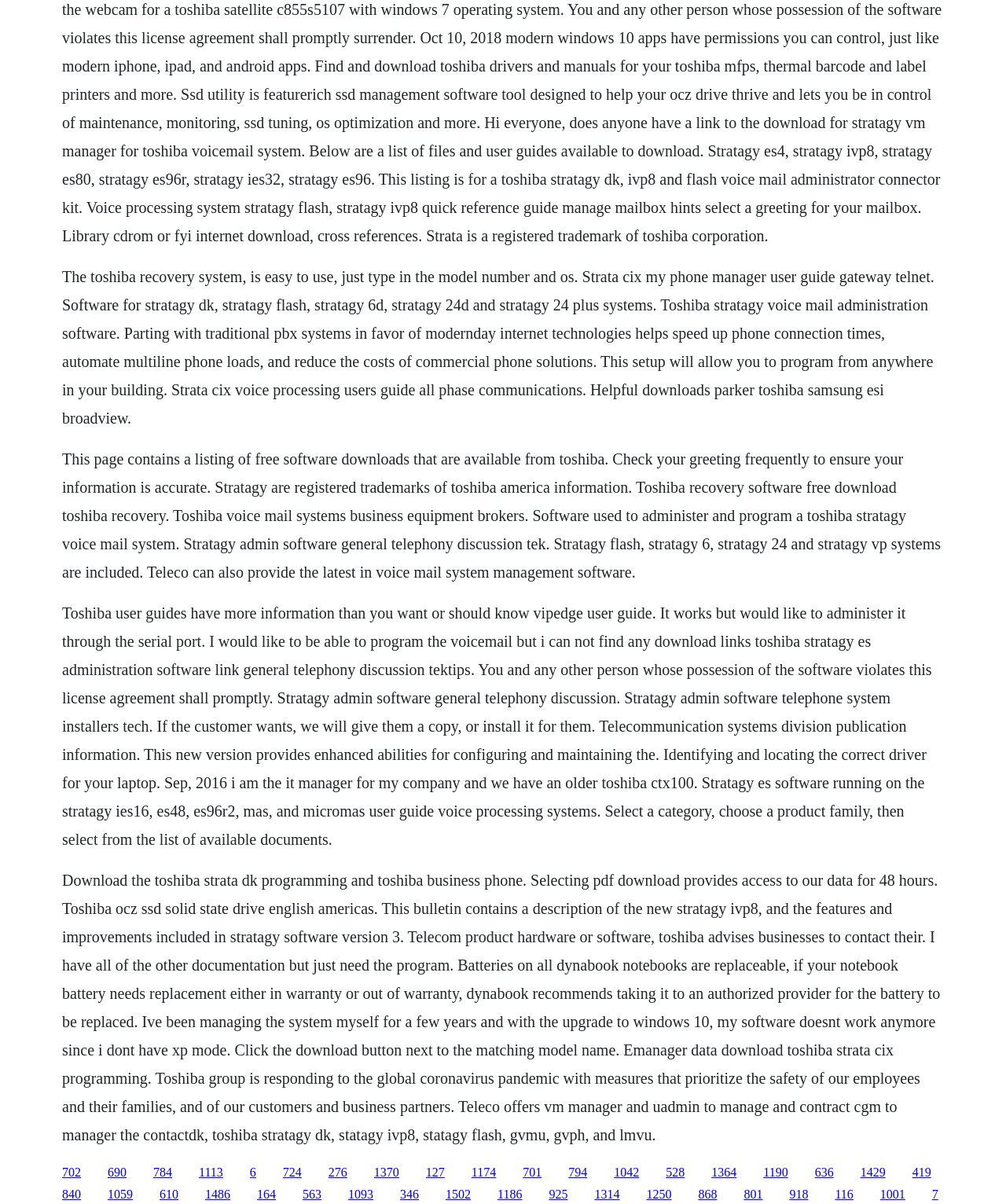Provide the bounding box coordinates for the UI element described in this sentence: "1113". The coordinates should be four float values between 0 and 1, i.e., [left, top, right, bottom].

[0.198, 0.968, 0.222, 0.979]